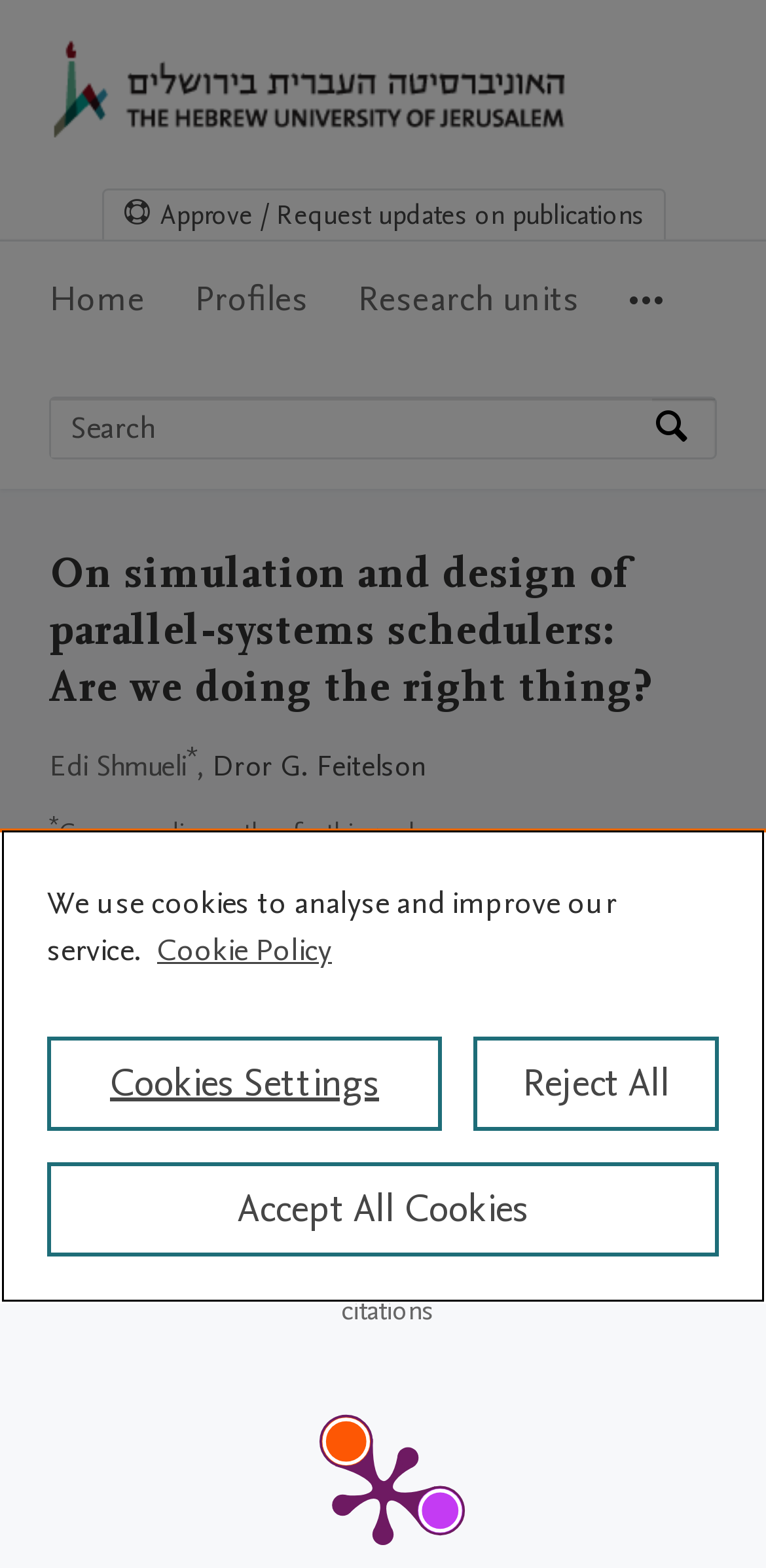What is the name of the school?
Please provide a comprehensive answer based on the details in the screenshot.

I found the answer by looking at the section that describes the authors, where it mentions the school affiliation.